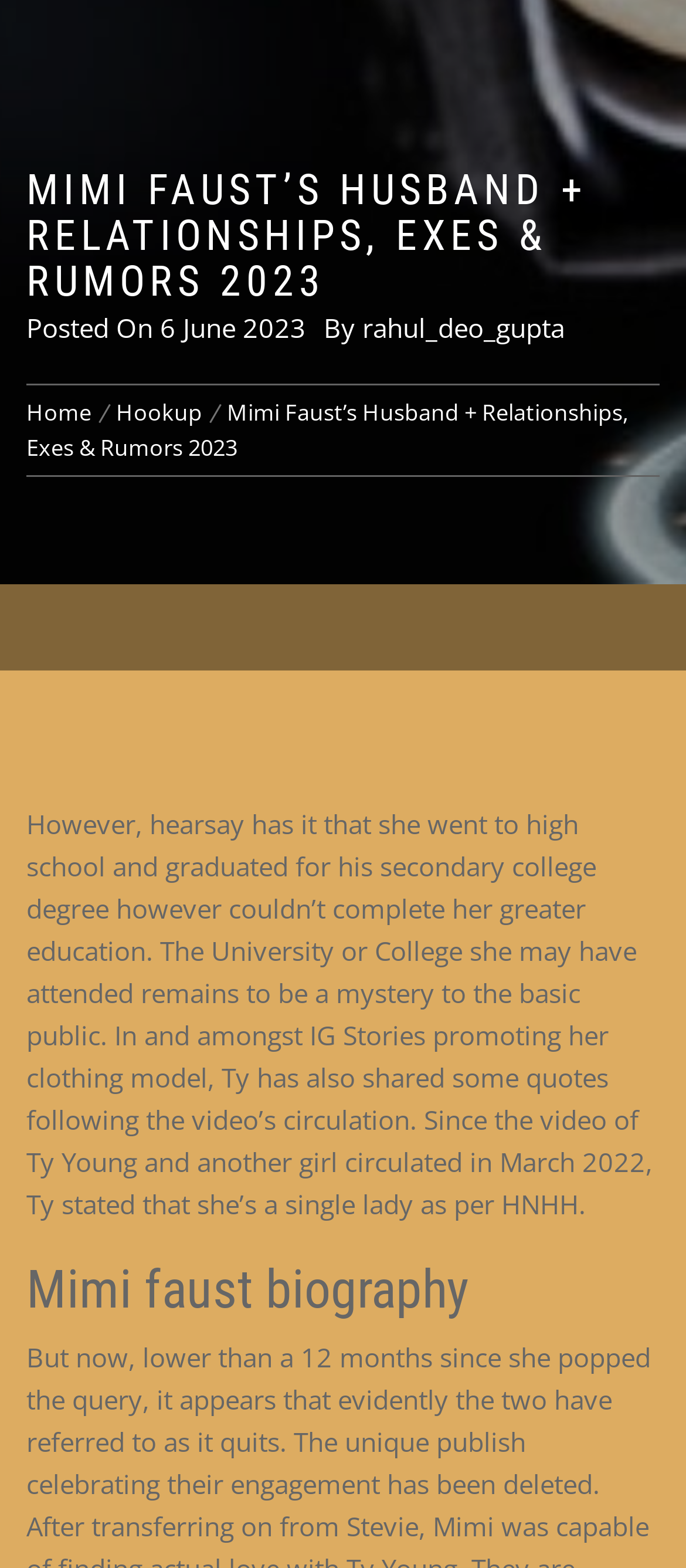Locate the UI element described as follows: "Hookup". Return the bounding box coordinates as four float numbers between 0 and 1 in the order [left, top, right, bottom].

[0.151, 0.252, 0.313, 0.272]